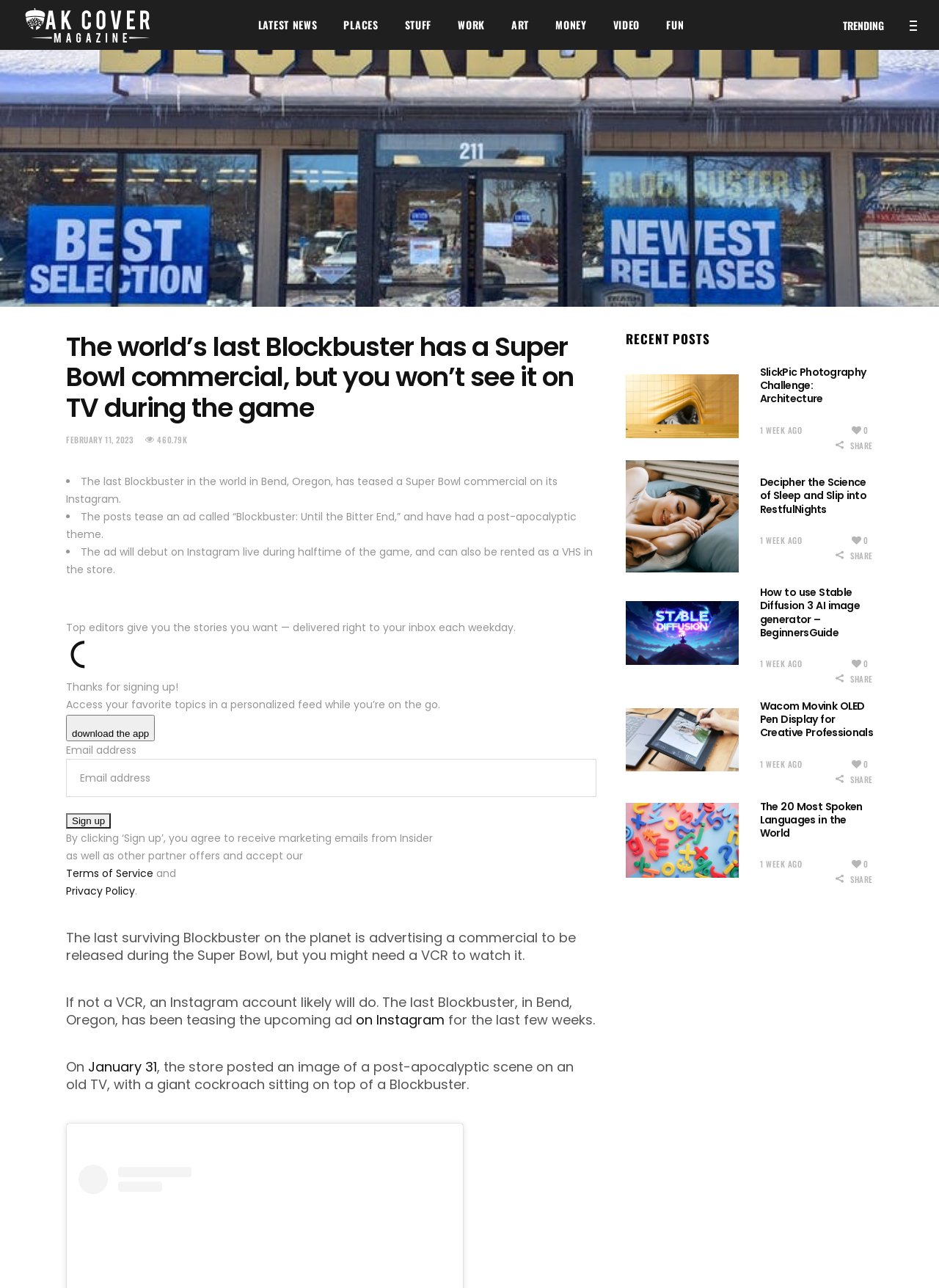Give a one-word or phrase response to the following question: How often do you receive emails from Insider?

weekday